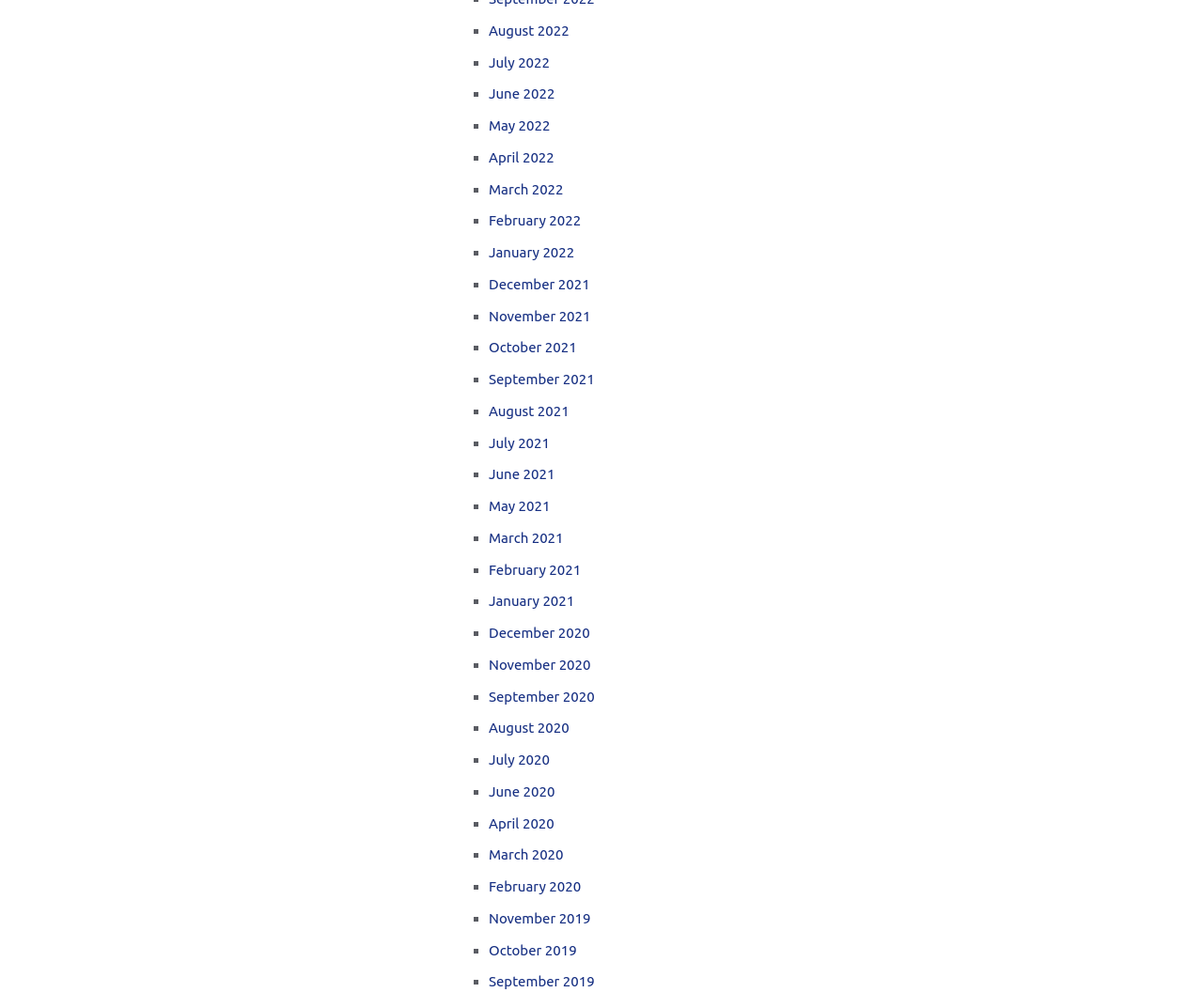How many months are listed in 2022?
Kindly give a detailed and elaborate answer to the question.

I counted the number of links on the webpage that correspond to months in 2022 and found that there are 12 months listed.